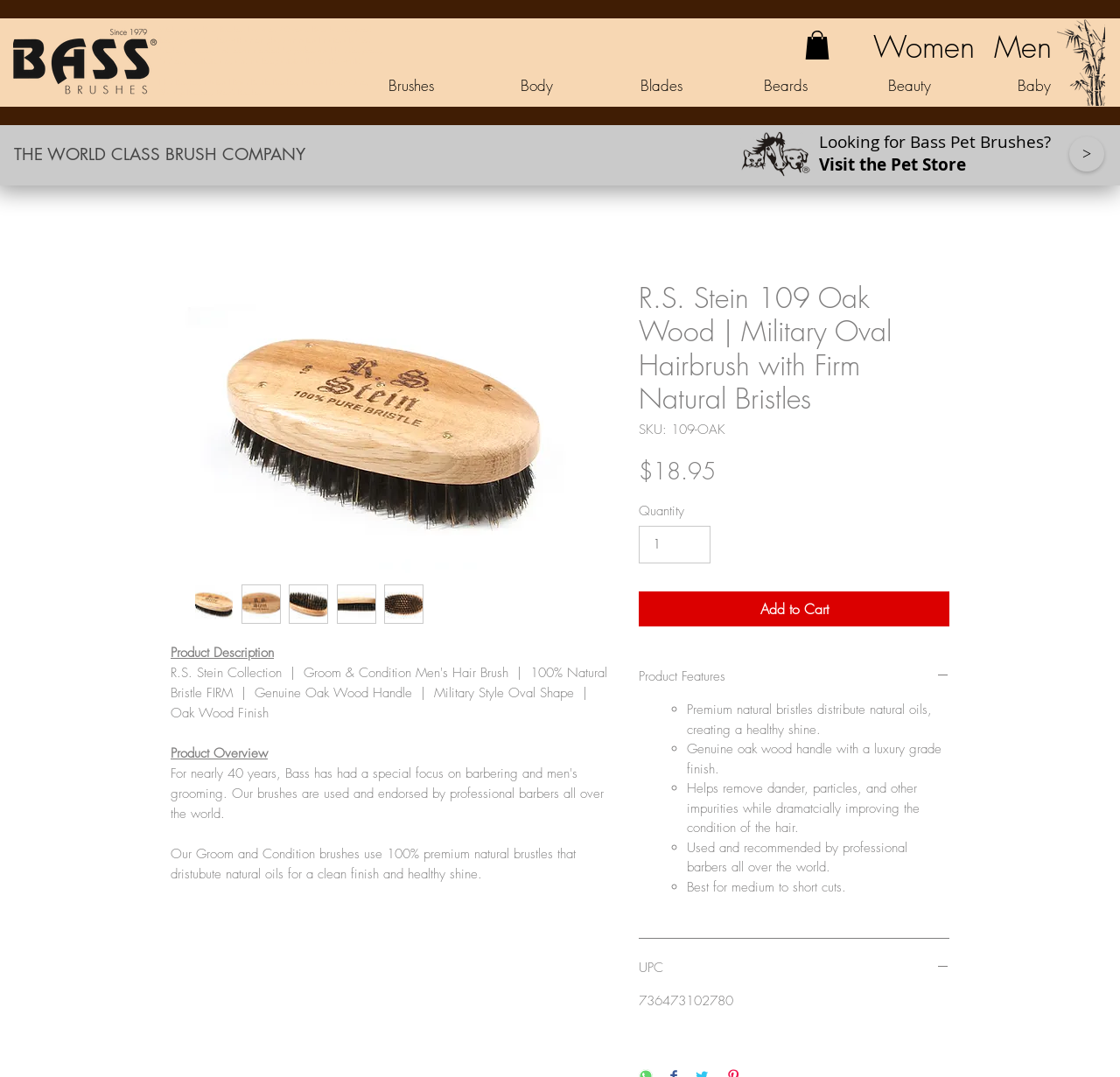Review the image closely and give a comprehensive answer to the question: What is the price of the hairbrush?

I found this answer by looking at the product information section, which displays the price of the hairbrush as '$18.95'.